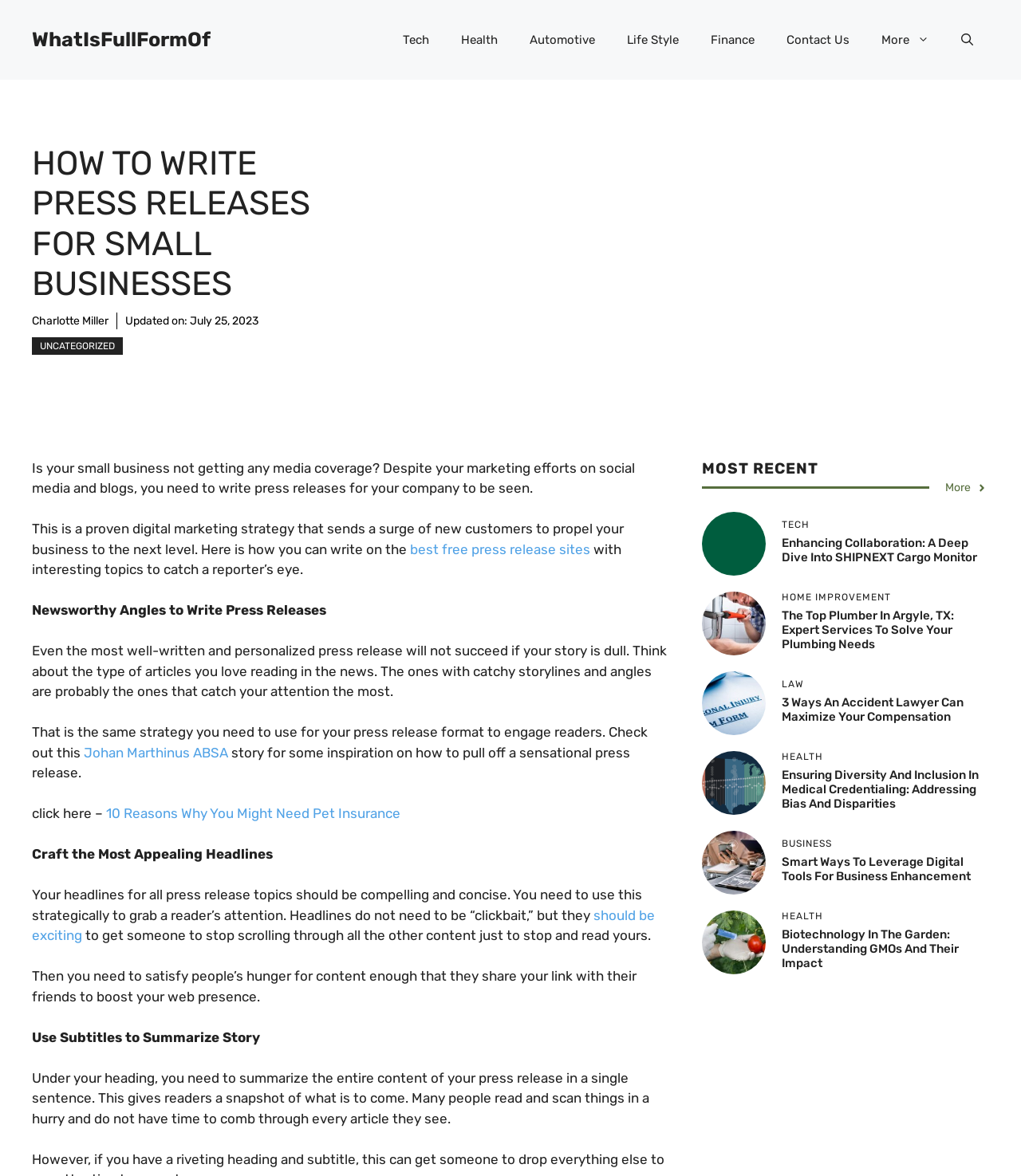Identify the bounding box coordinates of the specific part of the webpage to click to complete this instruction: "Read the article 'Enhancing Collaboration: A Deep Dive Into SHIPNEXT Cargo Monitor'".

[0.766, 0.455, 0.957, 0.48]